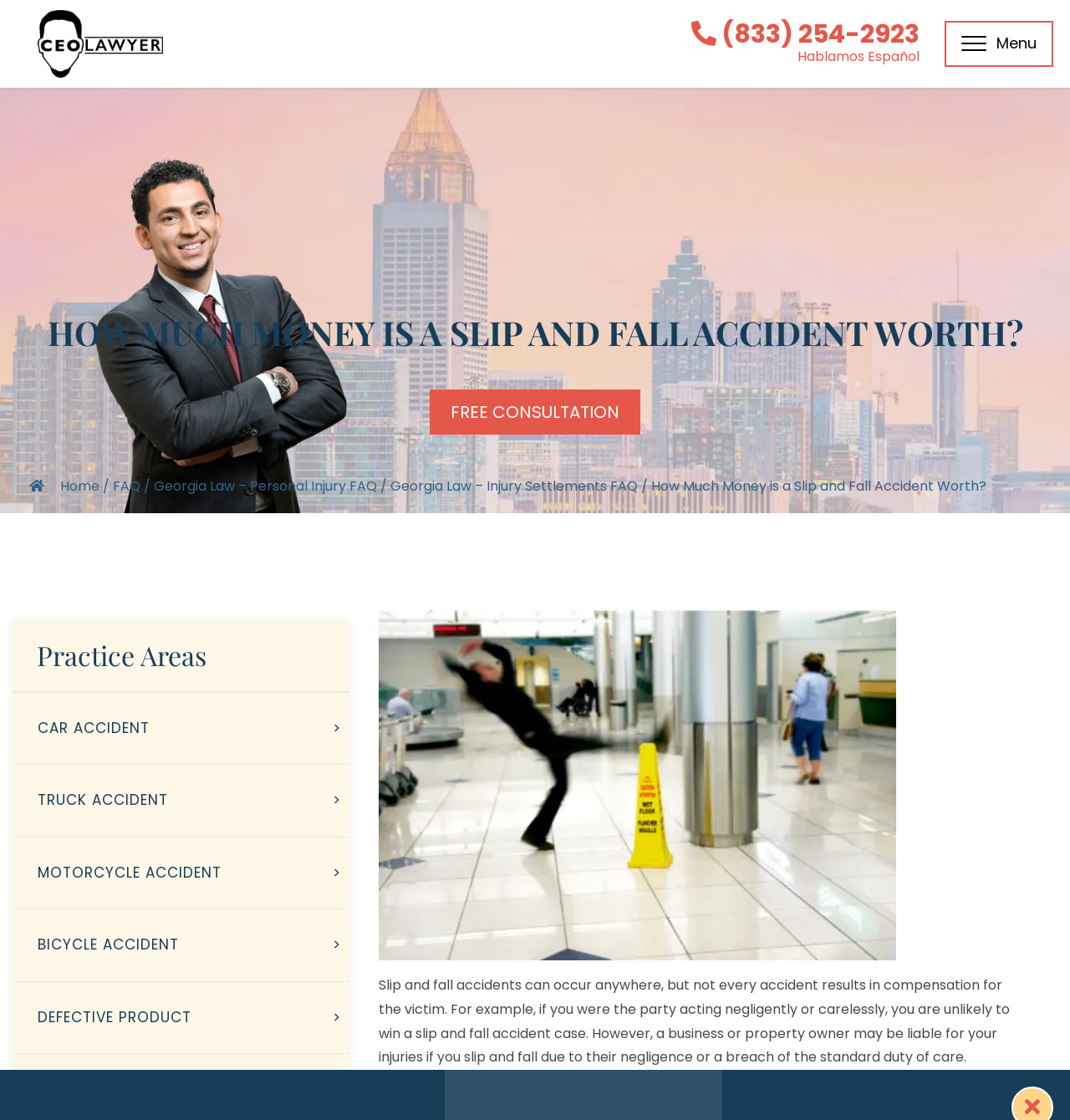Determine the bounding box coordinates of the area to click in order to meet this instruction: "Call the phone number for a consultation".

[0.646, 0.019, 0.859, 0.042]